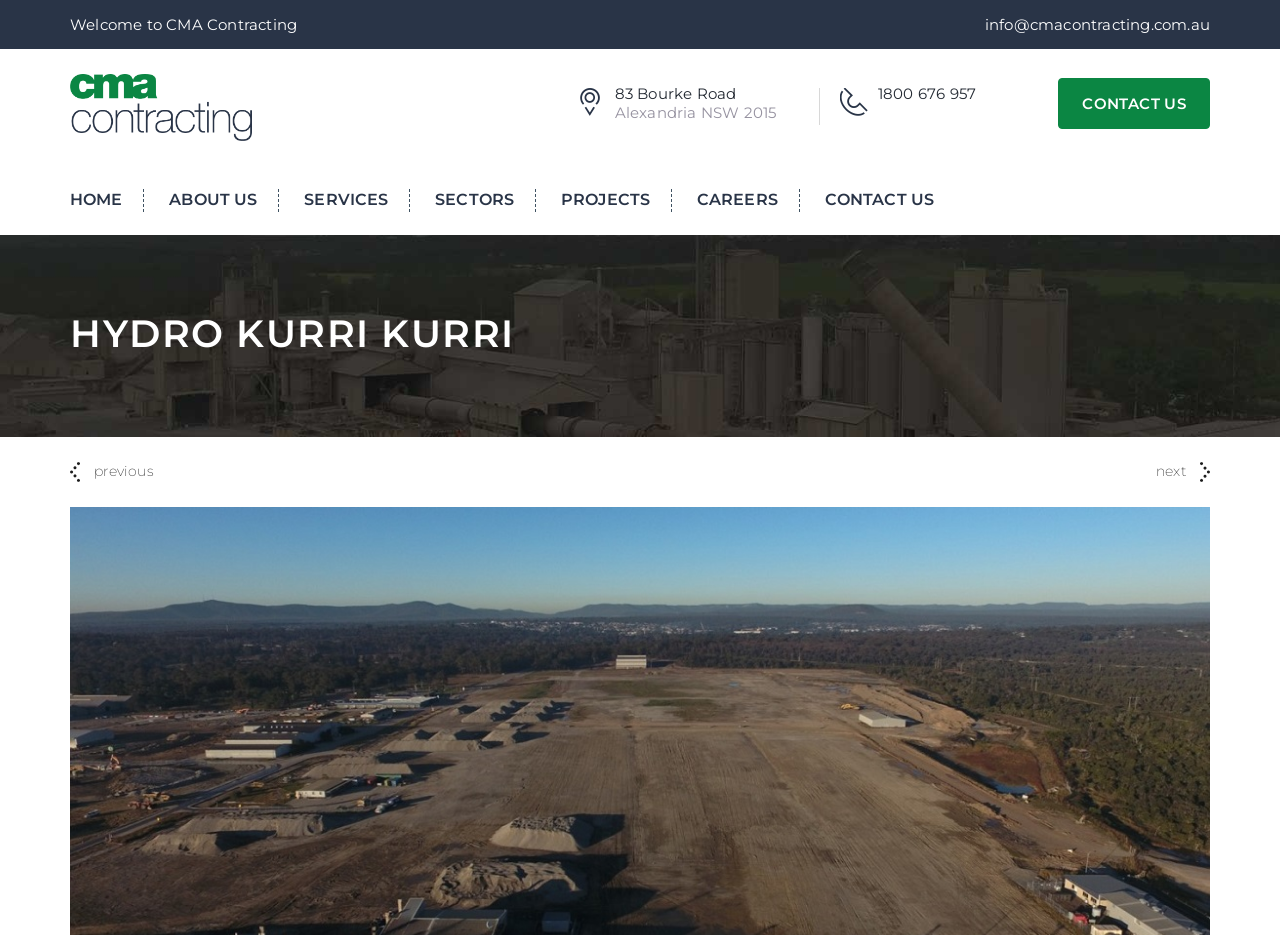Describe in detail what you see on the webpage.

The webpage is about Hydro Kurri Kurri, a project by CMA Contracting. At the top, there is a welcome message "Welcome to CMA Contracting" and the company's email address "info@cmacontracting.com.au" positioned to the right of the welcome message. Below them, there is a navigation menu with links to different sections of the website, including "HOME", "ABOUT US", "SERVICES", "SECTORS", "PROJECTS", "CAREERS", and "CONTACT US". 

To the right of the navigation menu, there are two icons, a phone icon and a location icon, accompanied by the company's phone number "1800 676 957" and address "83 Bourke Road, Alexandria NSW 2015", respectively. 

Further down, there is a prominent heading "HYDRO KURRI KURRI" that spans almost the entire width of the page. Below the heading, there are two links, "previous" and "next", with arrow icons, which are likely used for navigation.